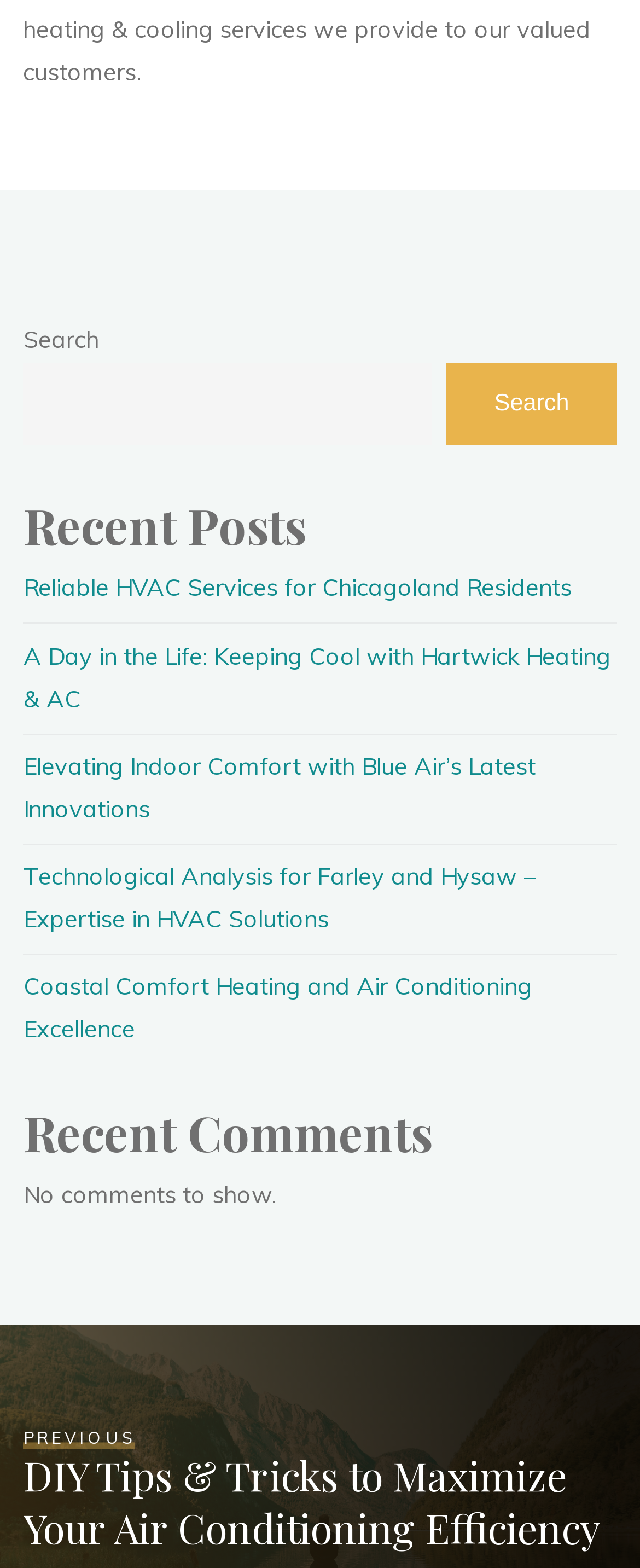Locate the bounding box coordinates of the area that needs to be clicked to fulfill the following instruction: "search for something". The coordinates should be in the format of four float numbers between 0 and 1, namely [left, top, right, bottom].

[0.037, 0.232, 0.675, 0.284]